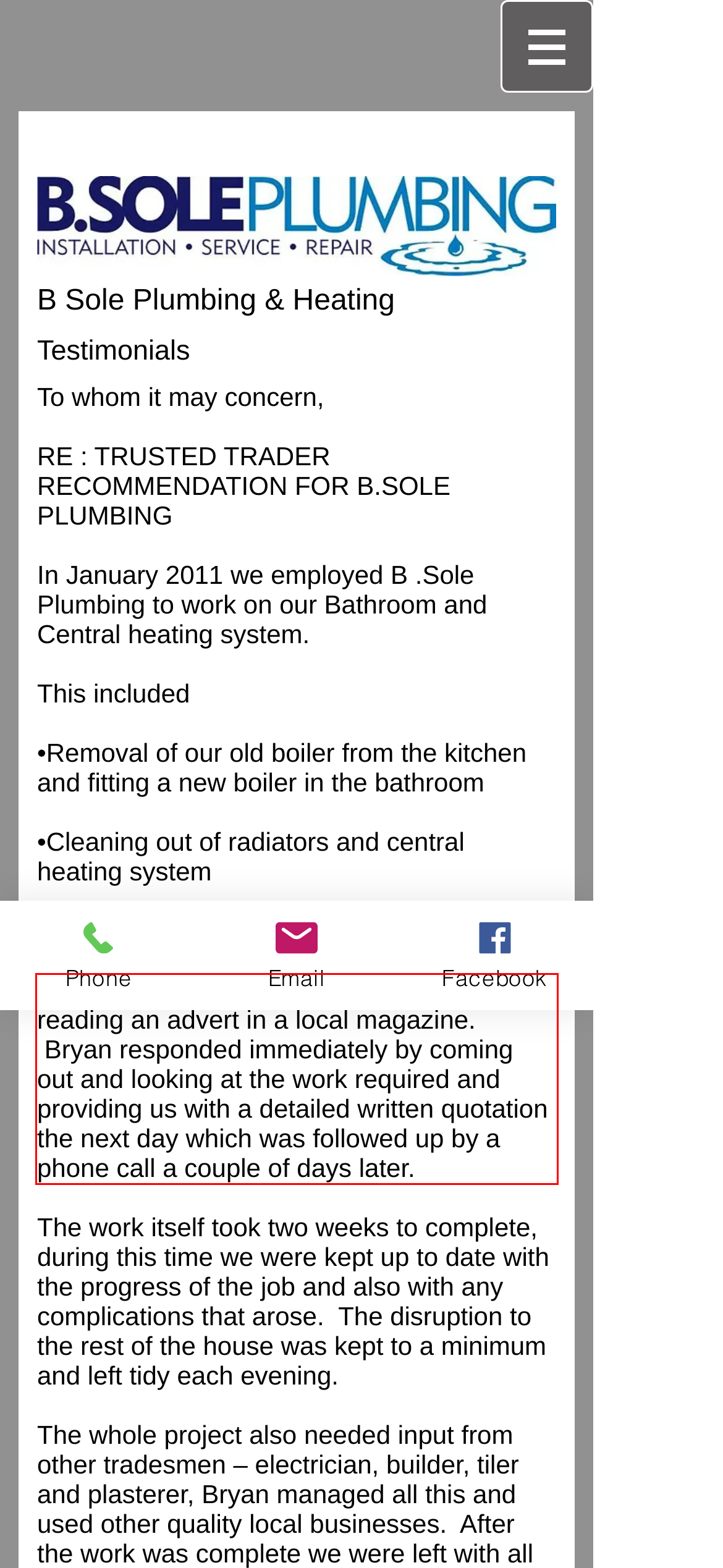Please perform OCR on the text within the red rectangle in the webpage screenshot and return the text content.

We approached B. Sole plumbing after reading an advert in a local magazine. Bryan responded immediately by coming out and looking at the work required and providing us with a detailed written quotation the next day which was followed up by a phone call a couple of days later.